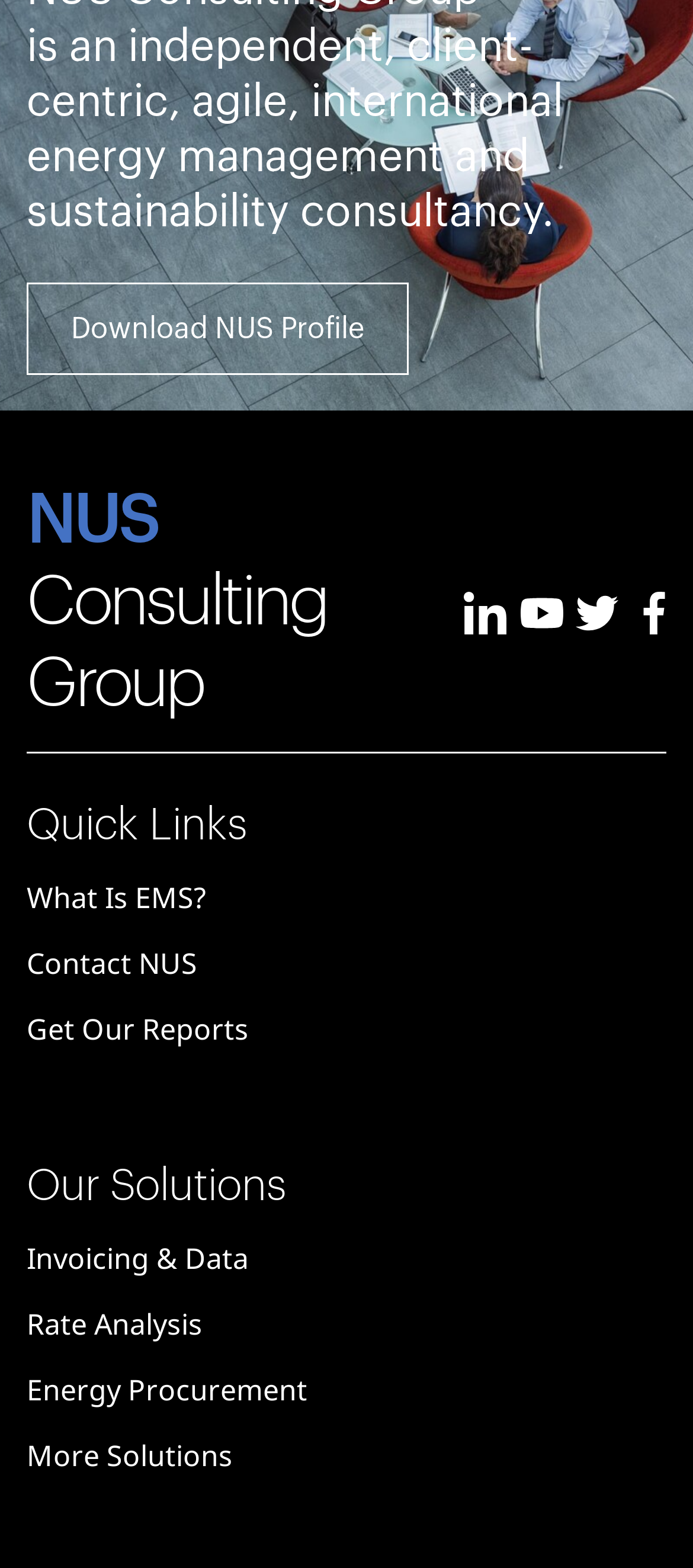Please find the bounding box for the UI element described by: "title="NUS on YouTube"".

[0.719, 0.375, 0.8, 0.404]